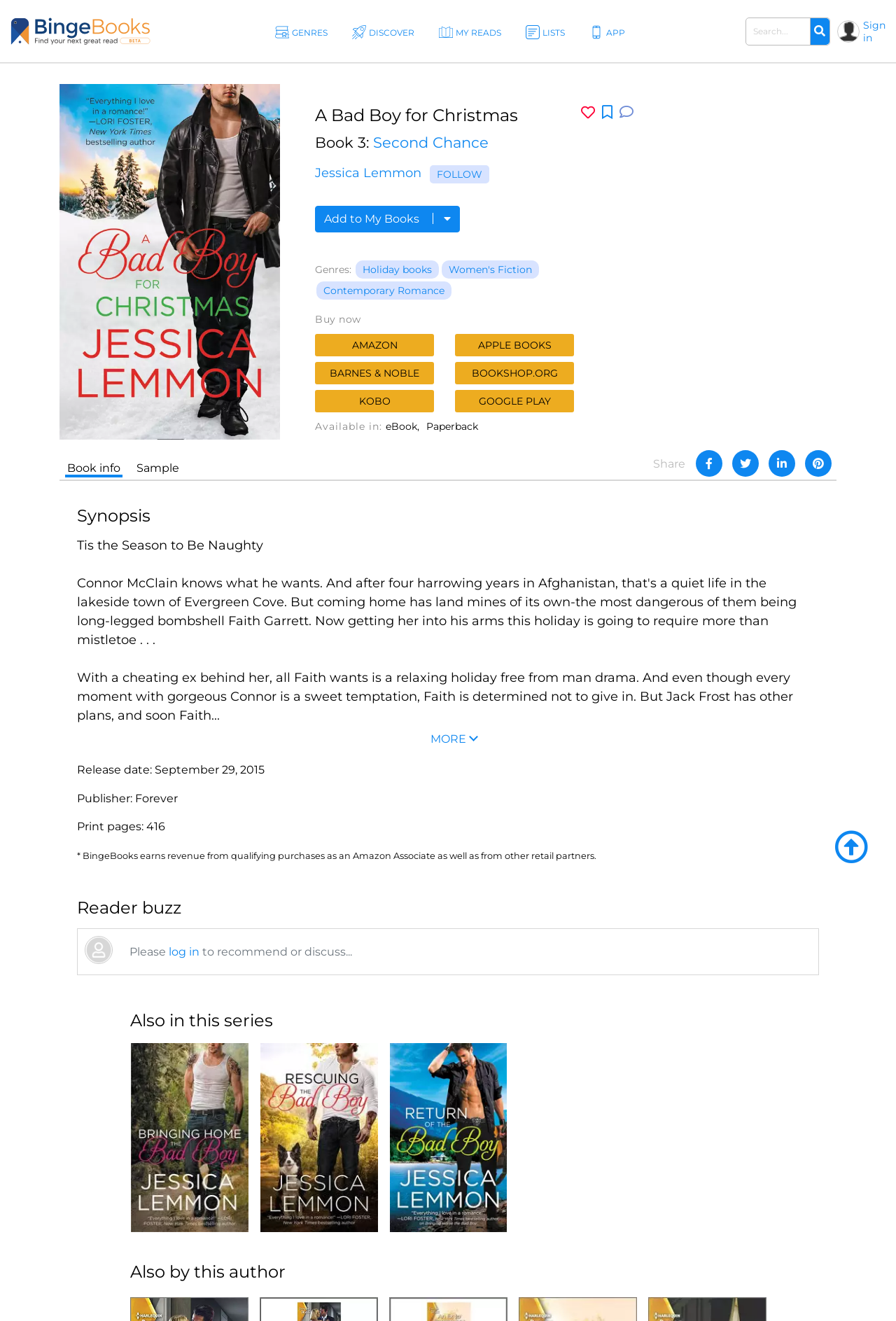What is the release date of the book?
Answer briefly with a single word or phrase based on the image.

September 29, 2015